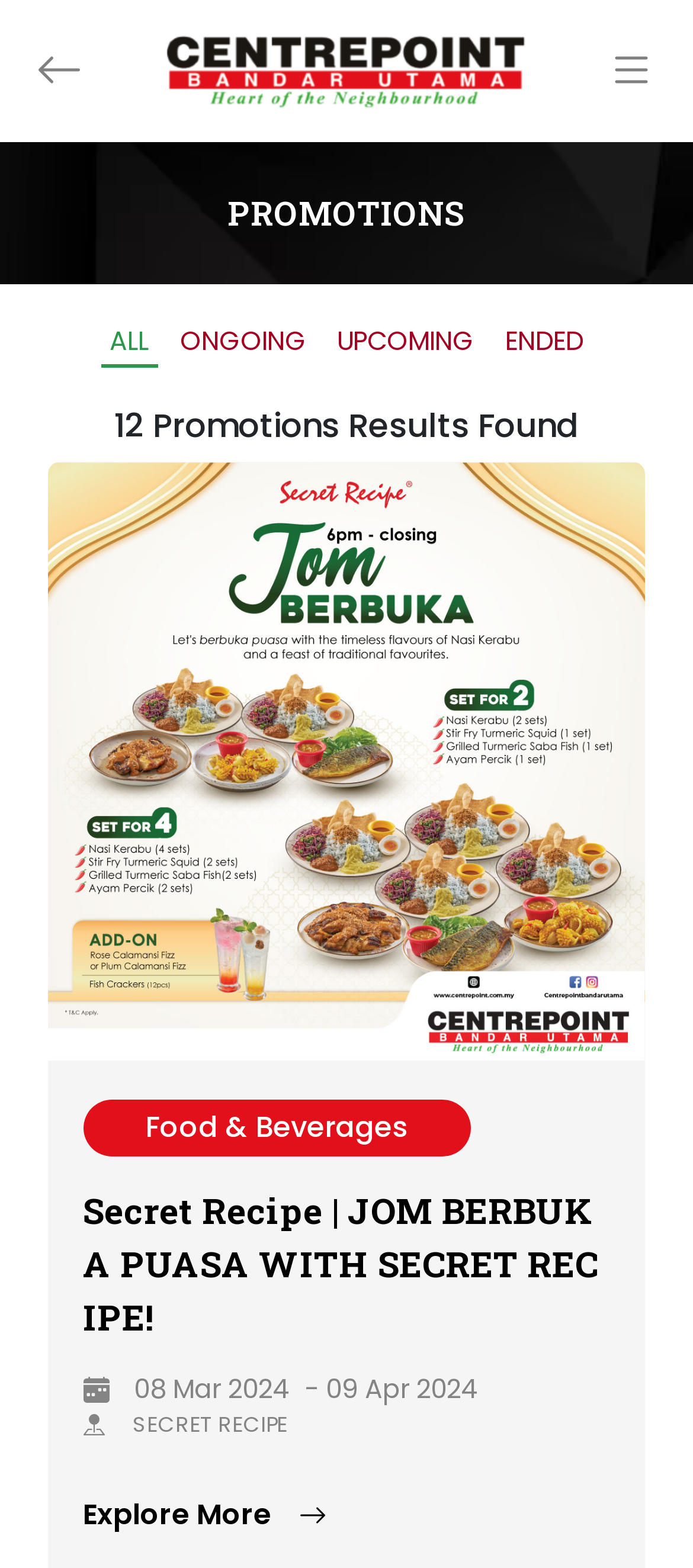Bounding box coordinates should be provided in the format (top-left x, top-left y, bottom-right x, bottom-right y) with all values between 0 and 1. Identify the bounding box for this UI element: aria-label="Toggle navigation"

[0.845, 0.025, 0.975, 0.065]